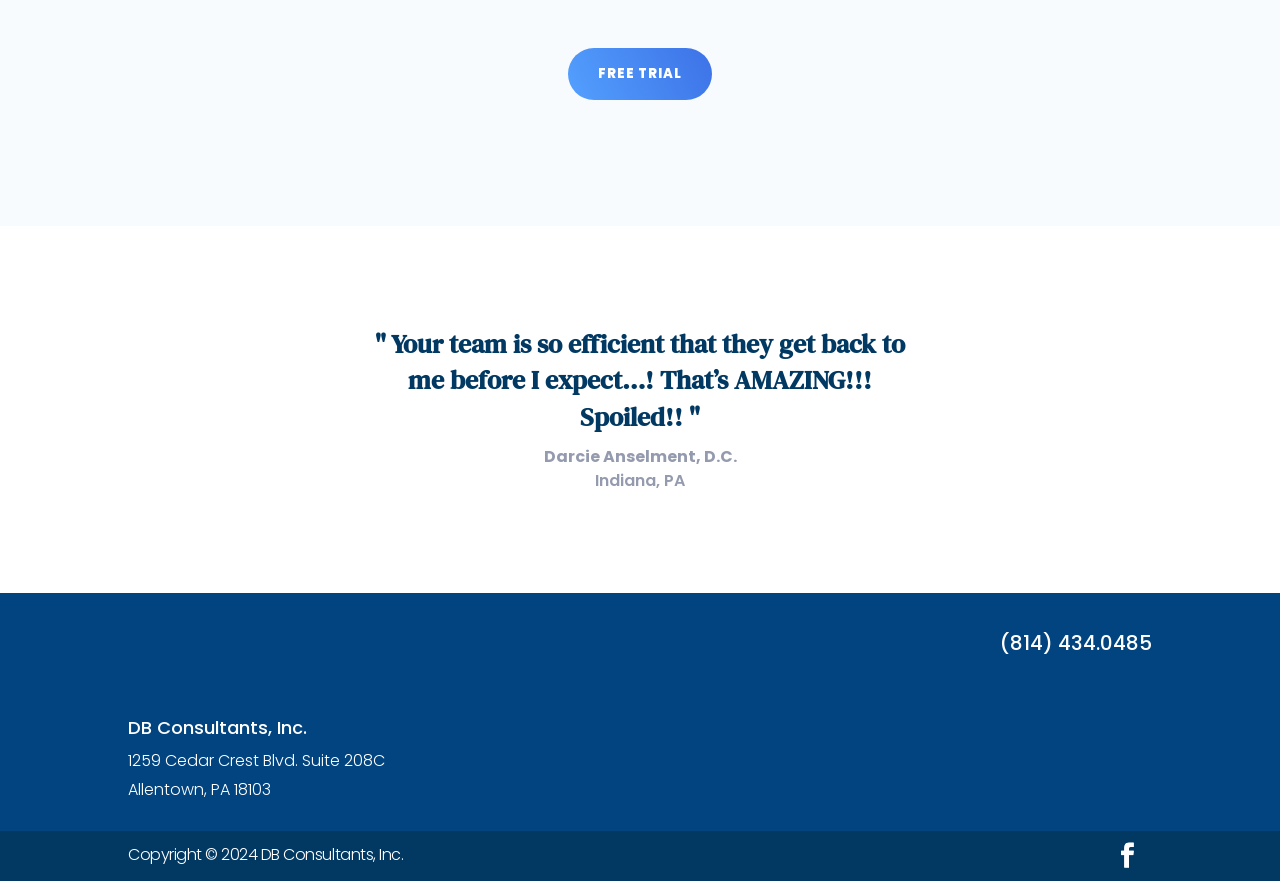Answer the following in one word or a short phrase: 
What is the company name?

DB Consultants, Inc.